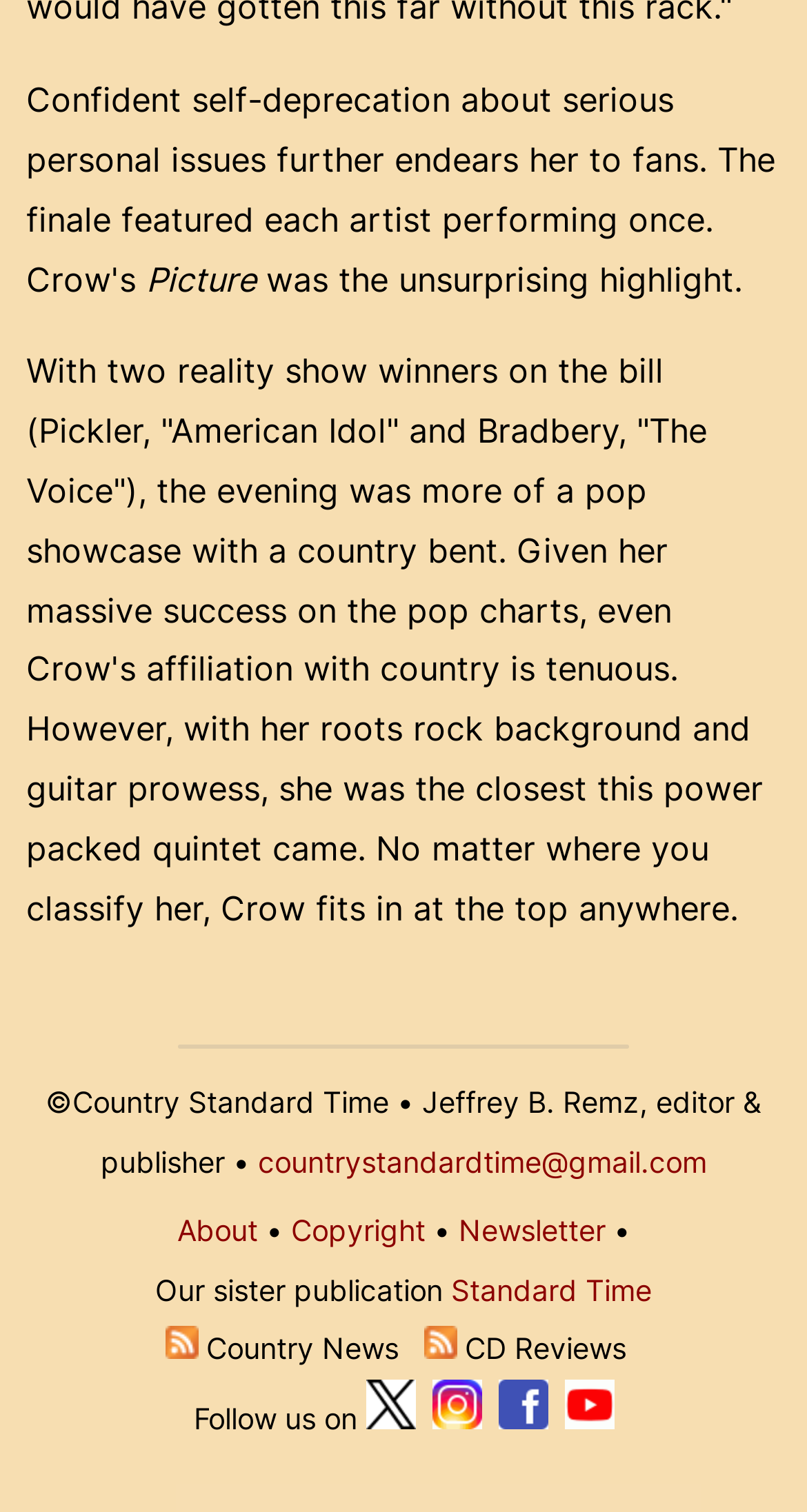Provide the bounding box coordinates of the HTML element described as: "Standard Time". The bounding box coordinates should be four float numbers between 0 and 1, i.e., [left, top, right, bottom].

[0.559, 0.841, 0.808, 0.864]